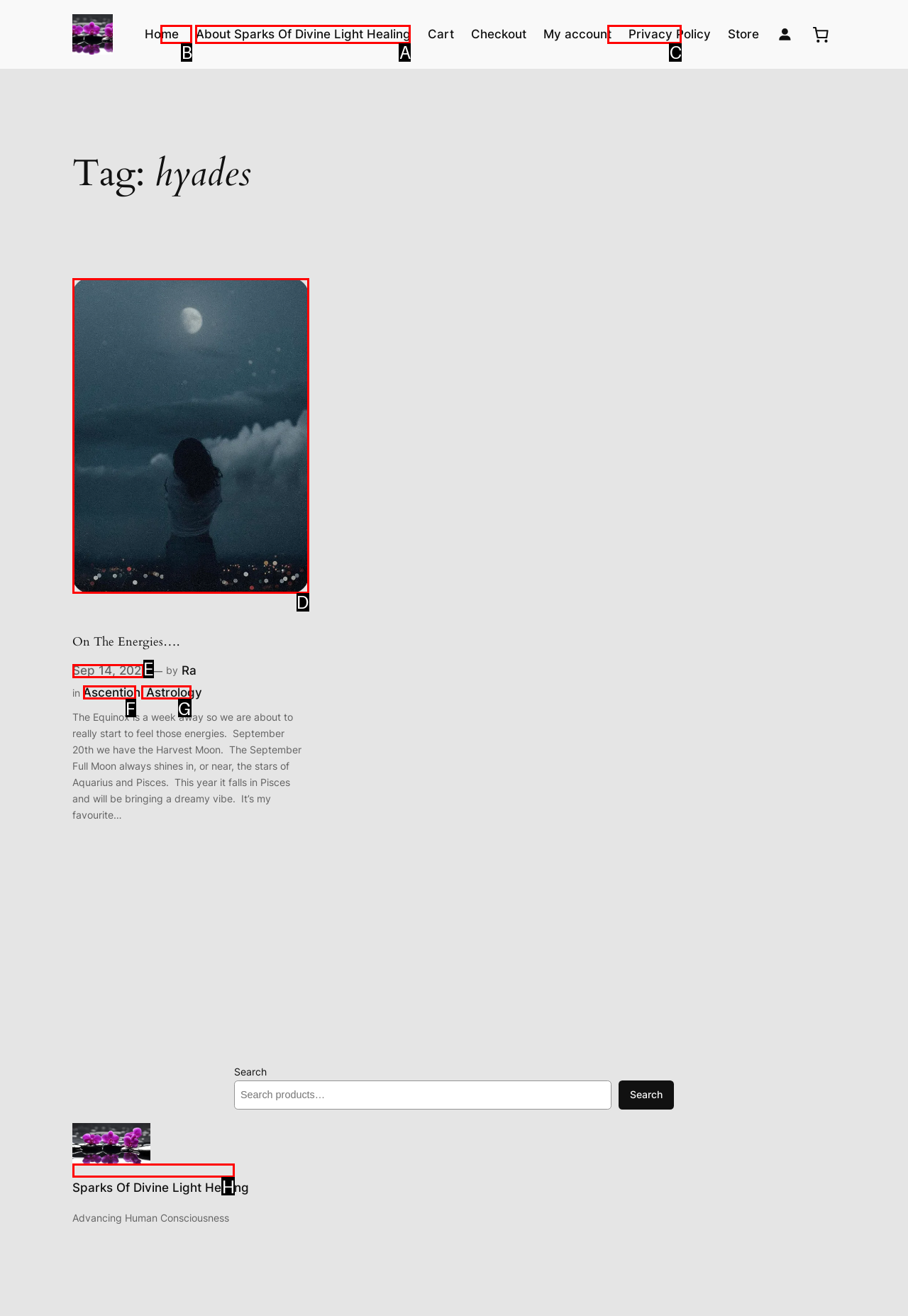Identify the letter of the option that should be selected to accomplish the following task: View the About Sparks Of Divine Light Healing page. Provide the letter directly.

A